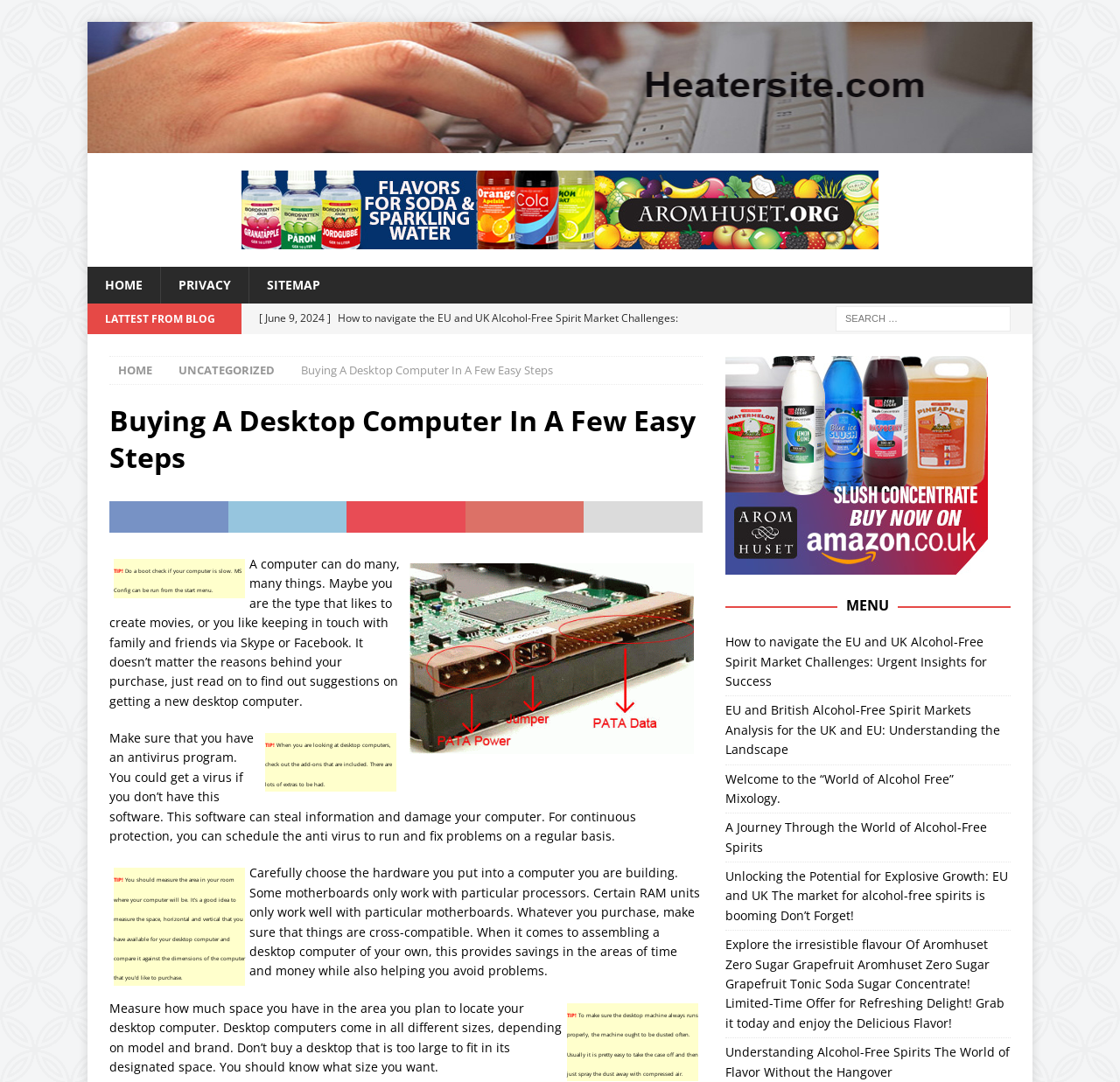Determine the bounding box coordinates of the clickable region to follow the instruction: "Get tips on buying a desktop computer".

[0.102, 0.525, 0.216, 0.549]